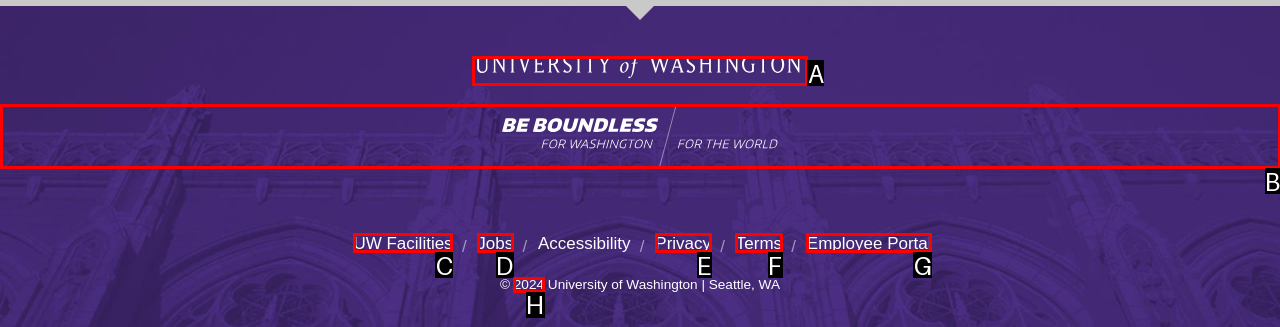Identify the correct UI element to click on to achieve the task: Explore the Be boundless page. Provide the letter of the appropriate element directly from the available choices.

B